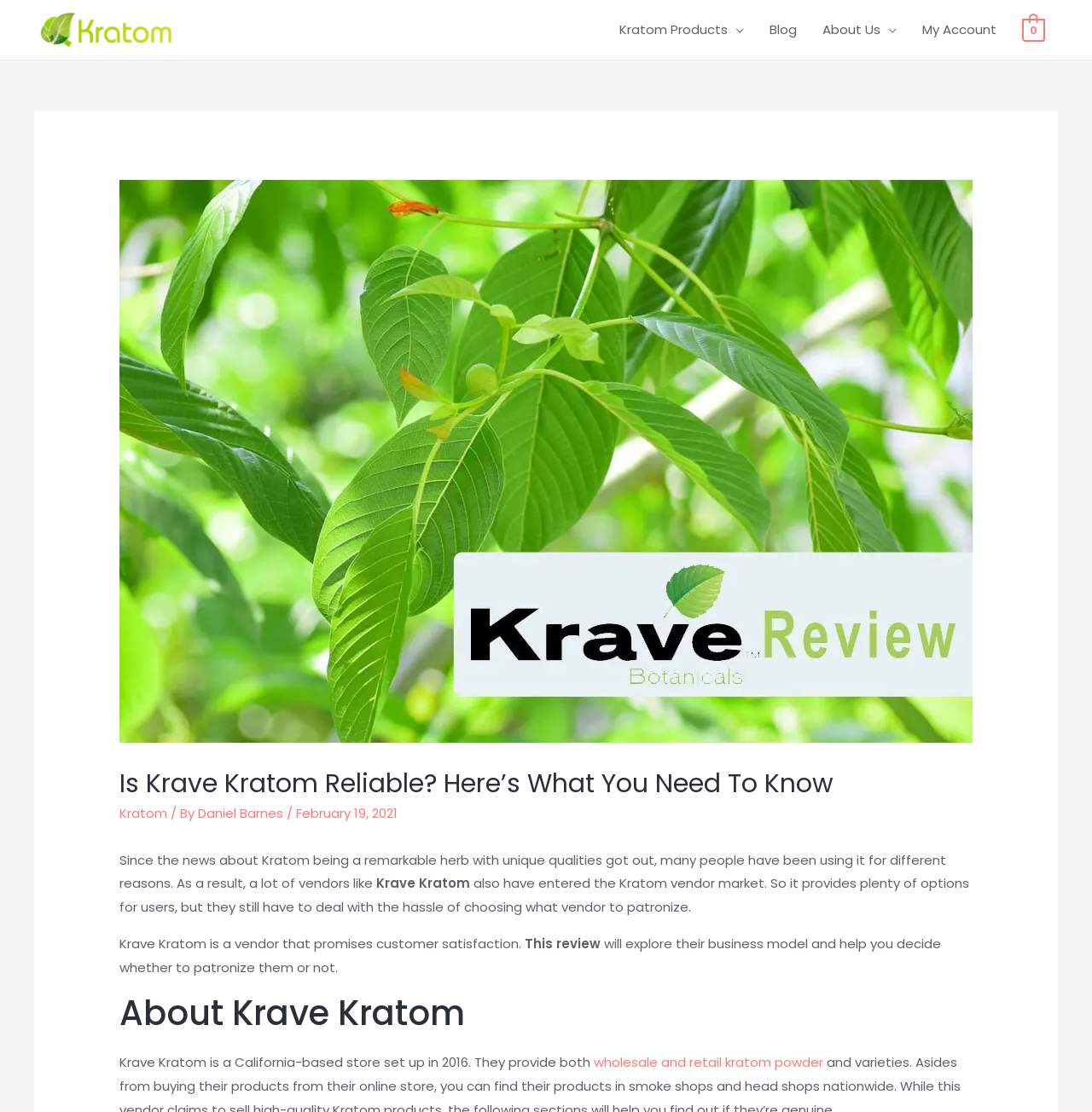Answer the question with a single word or phrase: 
Where is Krave Kratom based?

California